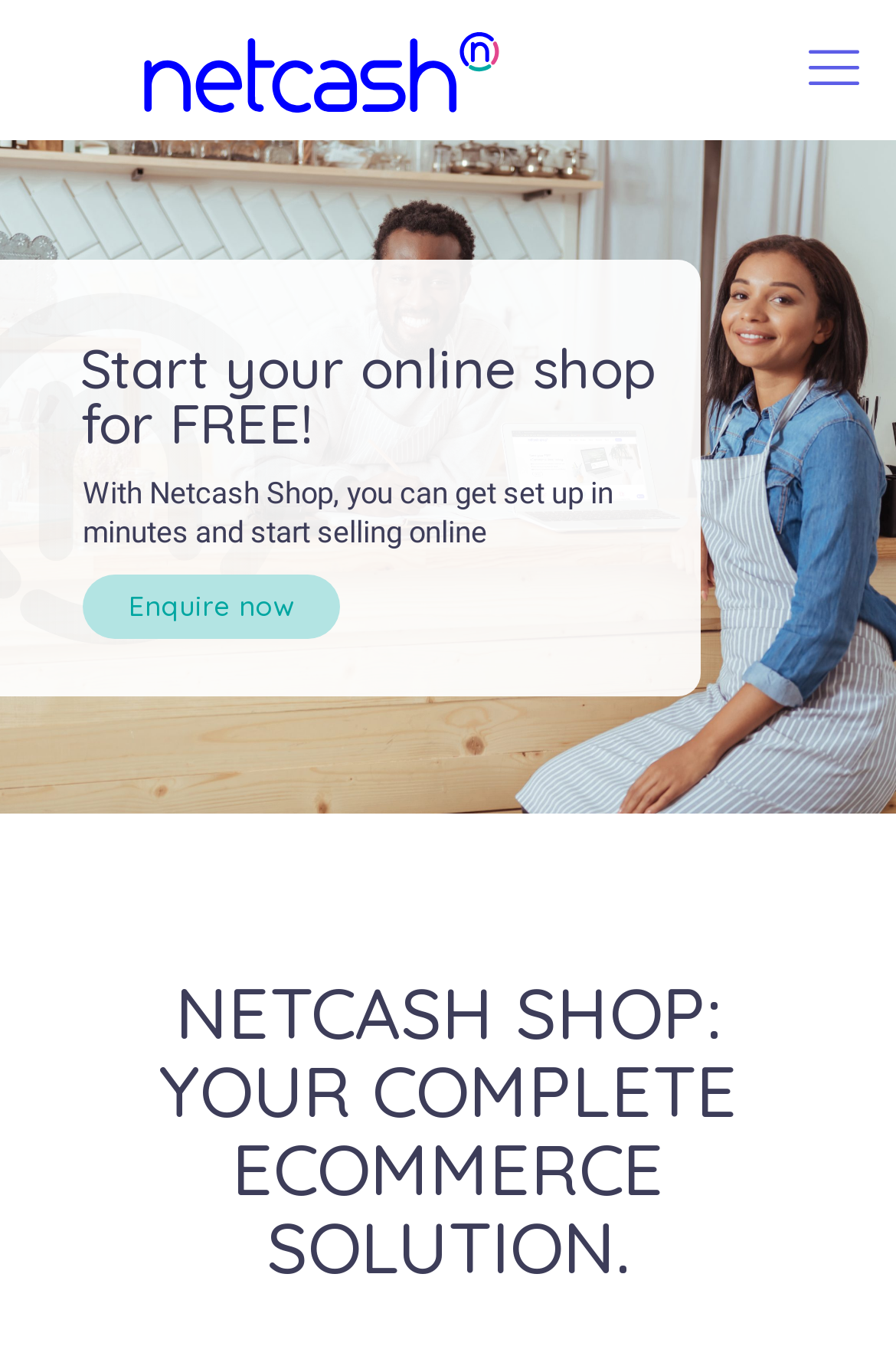Locate the bounding box of the UI element described in the following text: "Enquire now".

[0.092, 0.427, 0.379, 0.475]